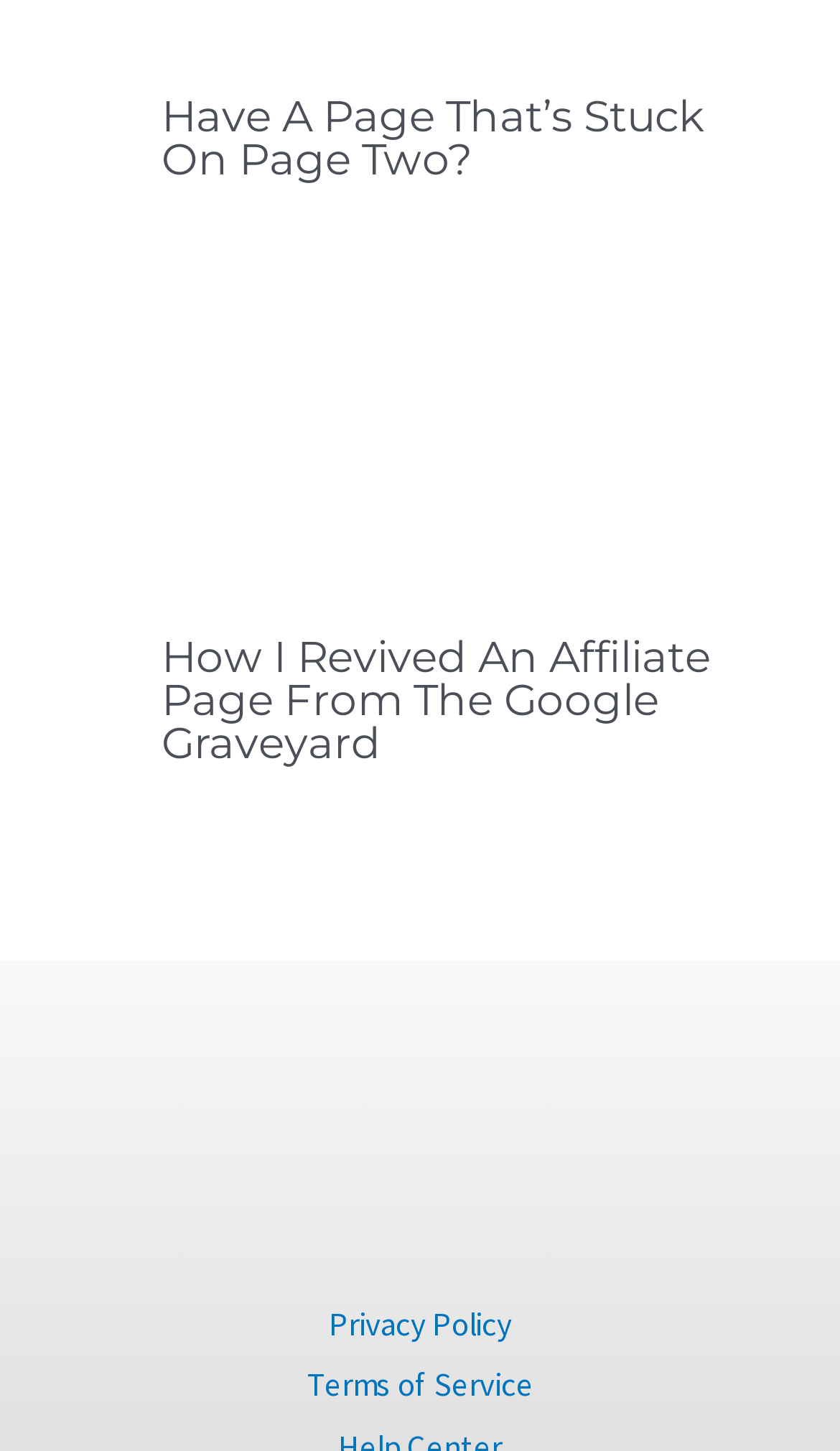What is the title of the second article?
Using the visual information, respond with a single word or phrase.

How I Revived An Affiliate Page From The Google Graveyard